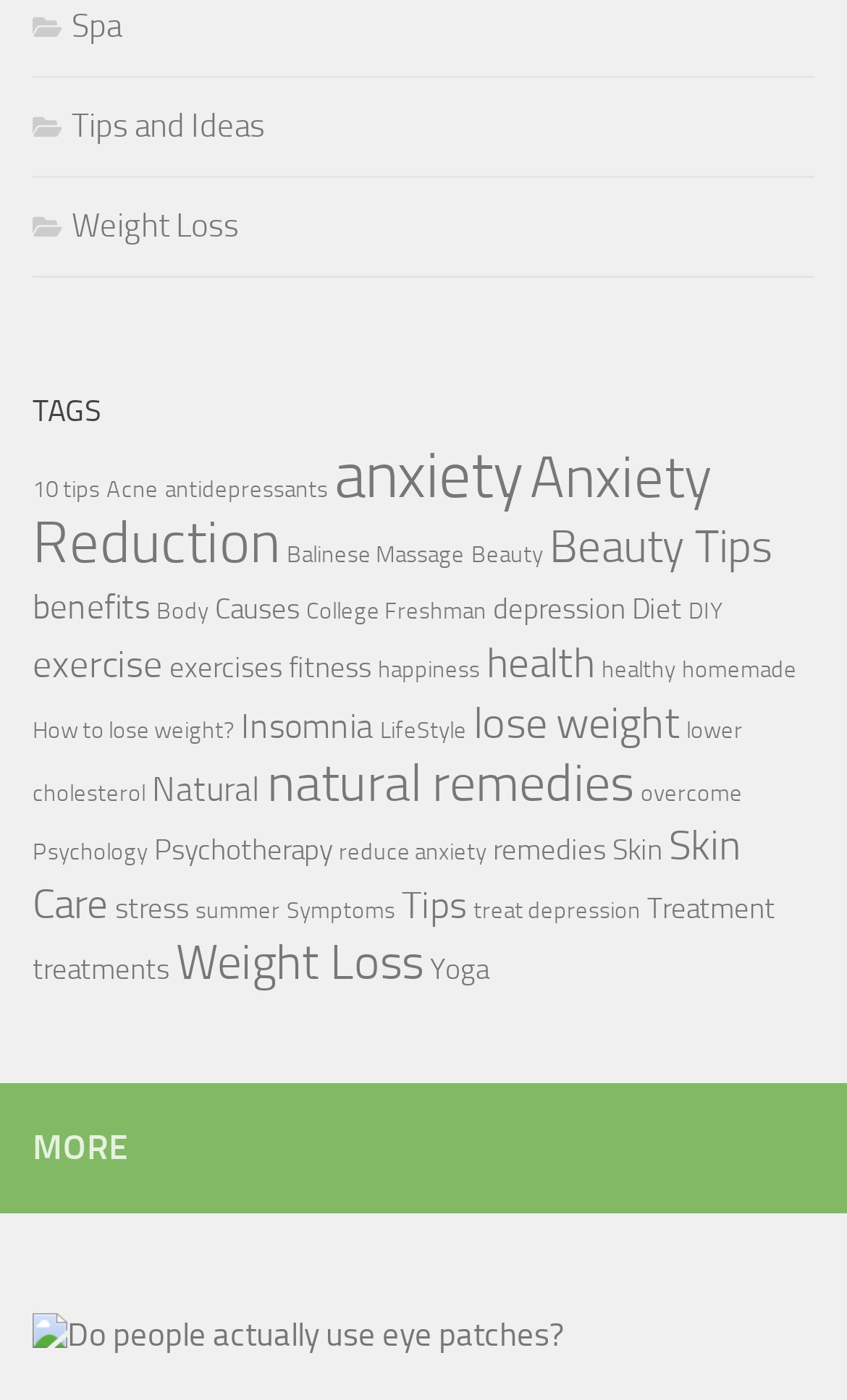Please locate the bounding box coordinates of the element that should be clicked to complete the given instruction: "Explore Beauty Tips".

[0.649, 0.371, 0.913, 0.41]